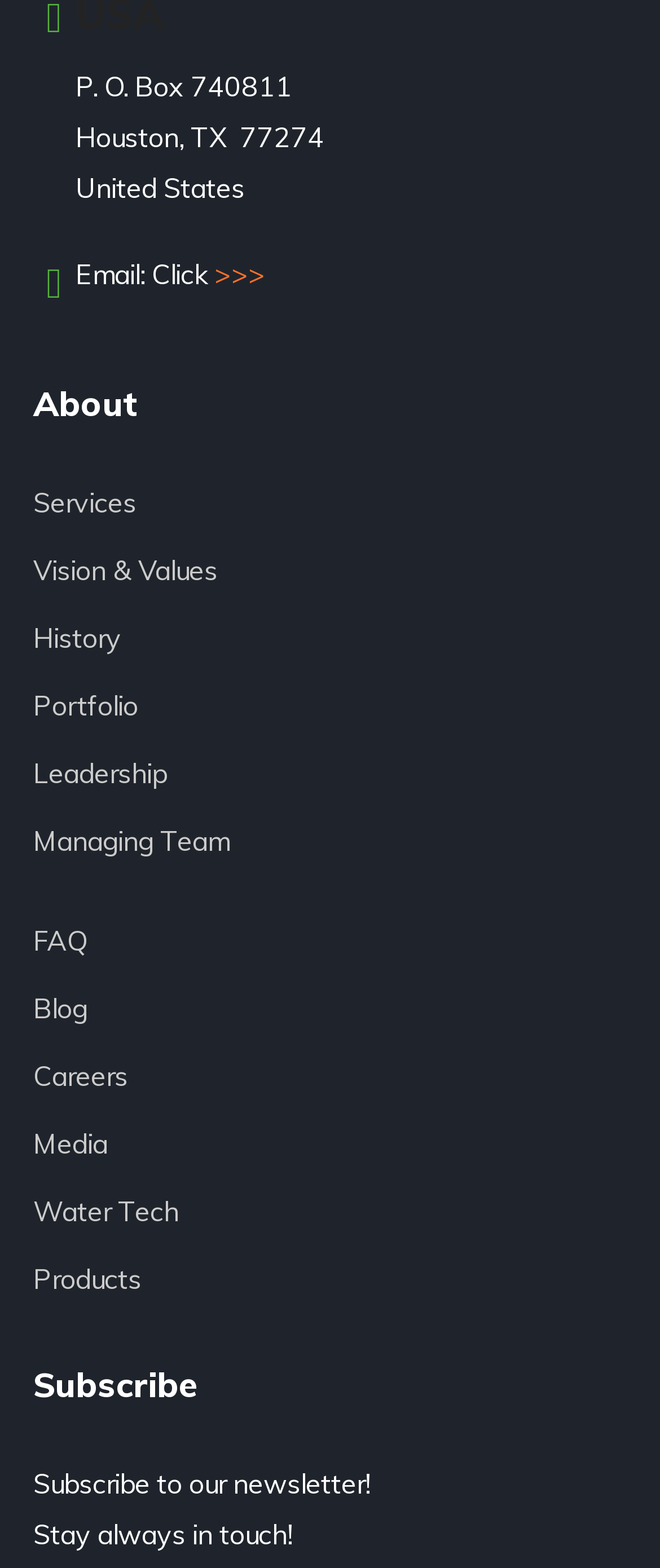Could you please study the image and provide a detailed answer to the question:
What is the purpose of the 'Subscribe' section?

I inferred the purpose of the 'Subscribe' section by reading the static text elements within that section, which explicitly state 'Subscribe to our newsletter!' and 'Stay always in touch!'